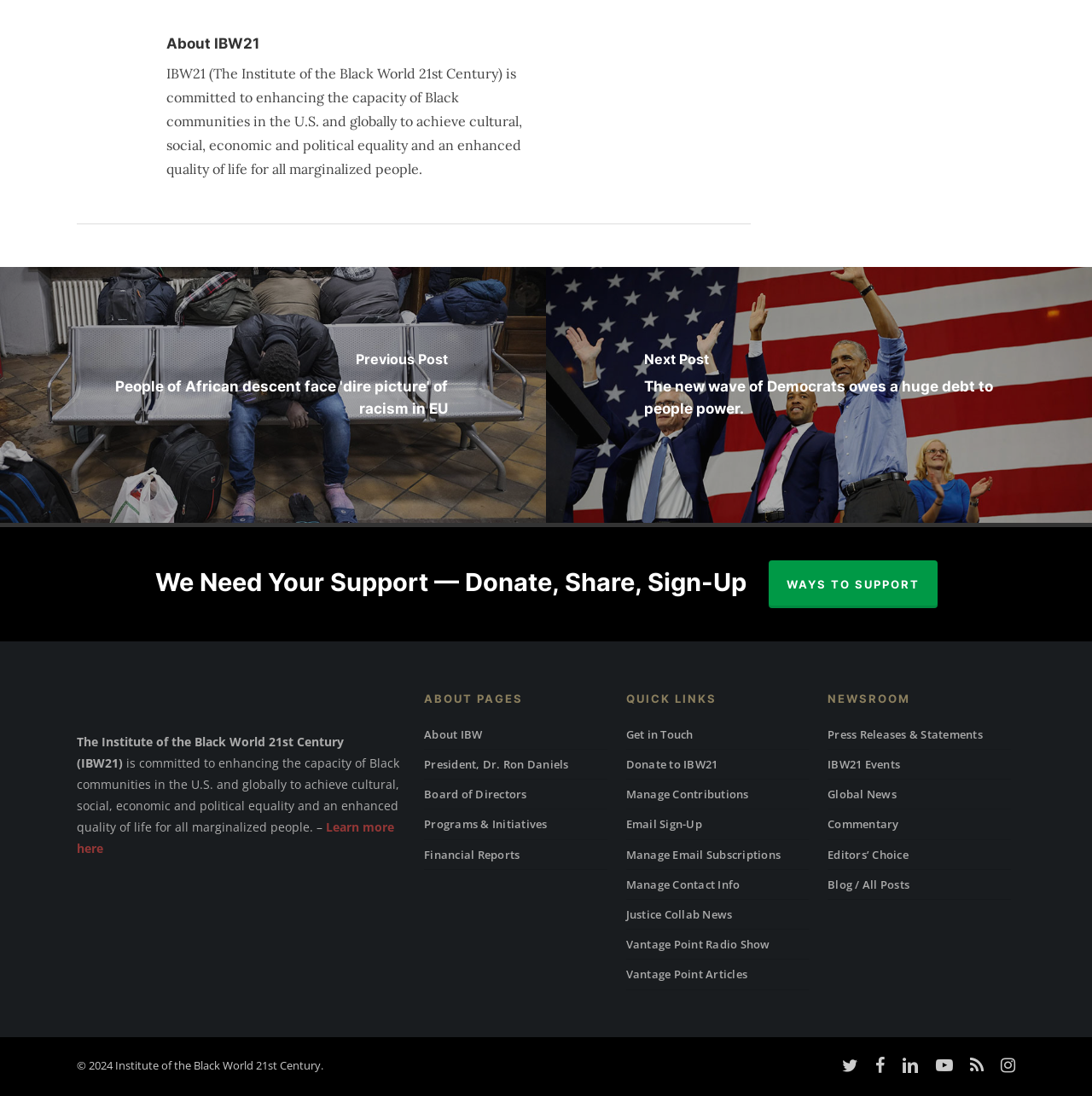From the screenshot, find the bounding box of the UI element matching this description: "Global News". Supply the bounding box coordinates in the form [left, top, right, bottom], each a float between 0 and 1.

[0.758, 0.712, 0.925, 0.738]